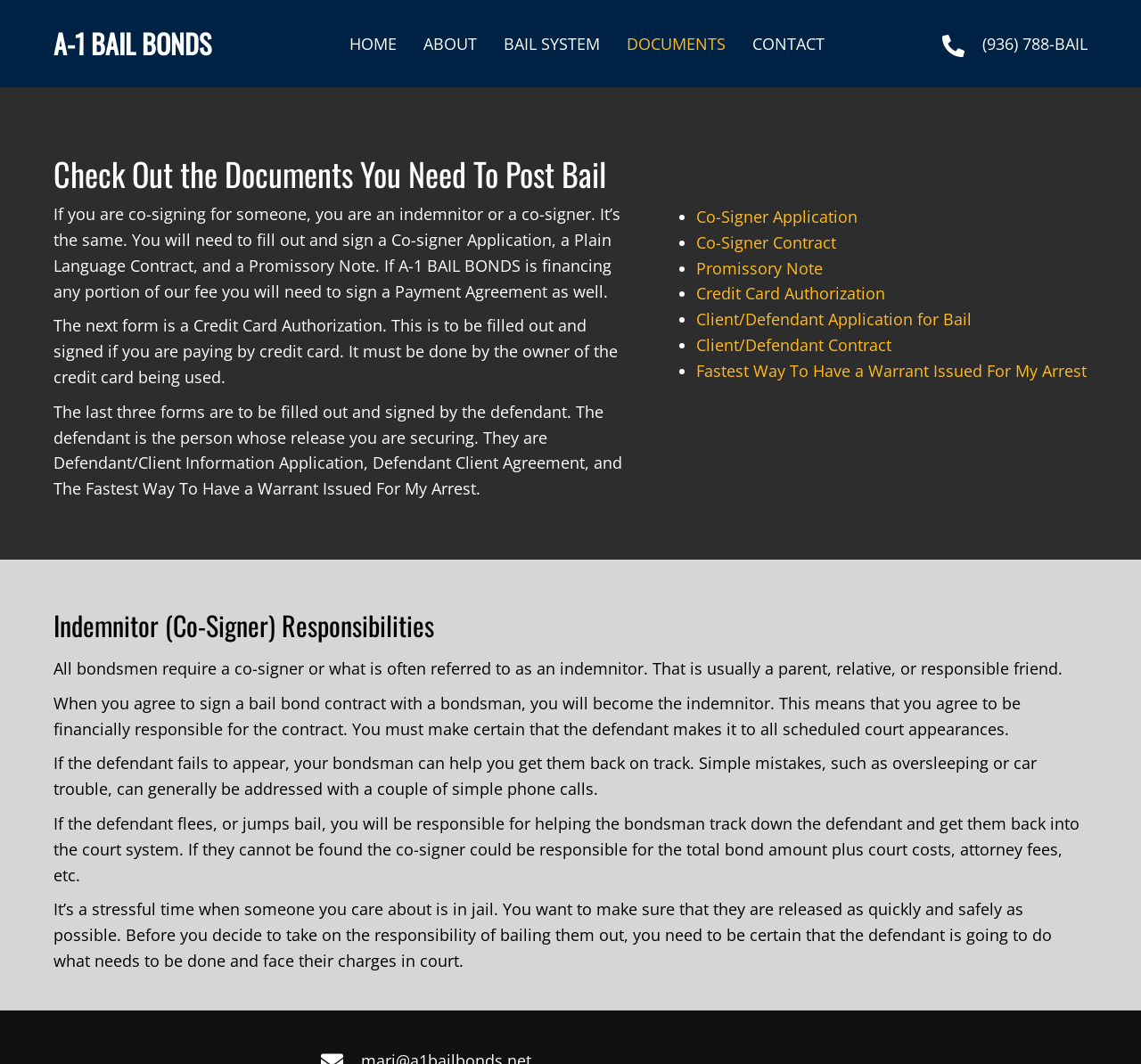Locate the bounding box coordinates of the area that needs to be clicked to fulfill the following instruction: "Donate to the SENS Foundation". The coordinates should be in the format of four float numbers between 0 and 1, namely [left, top, right, bottom].

None